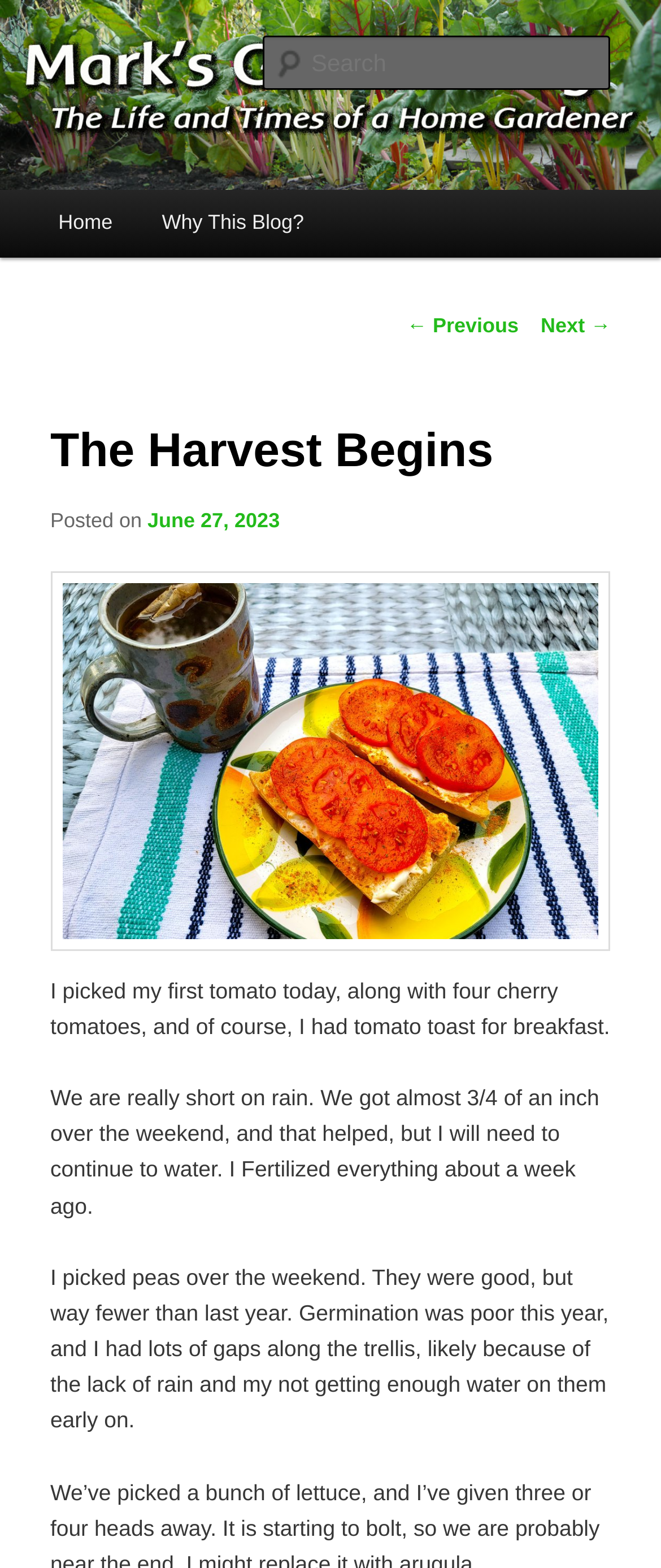Specify the bounding box coordinates of the area that needs to be clicked to achieve the following instruction: "Read previous post".

[0.615, 0.2, 0.785, 0.216]